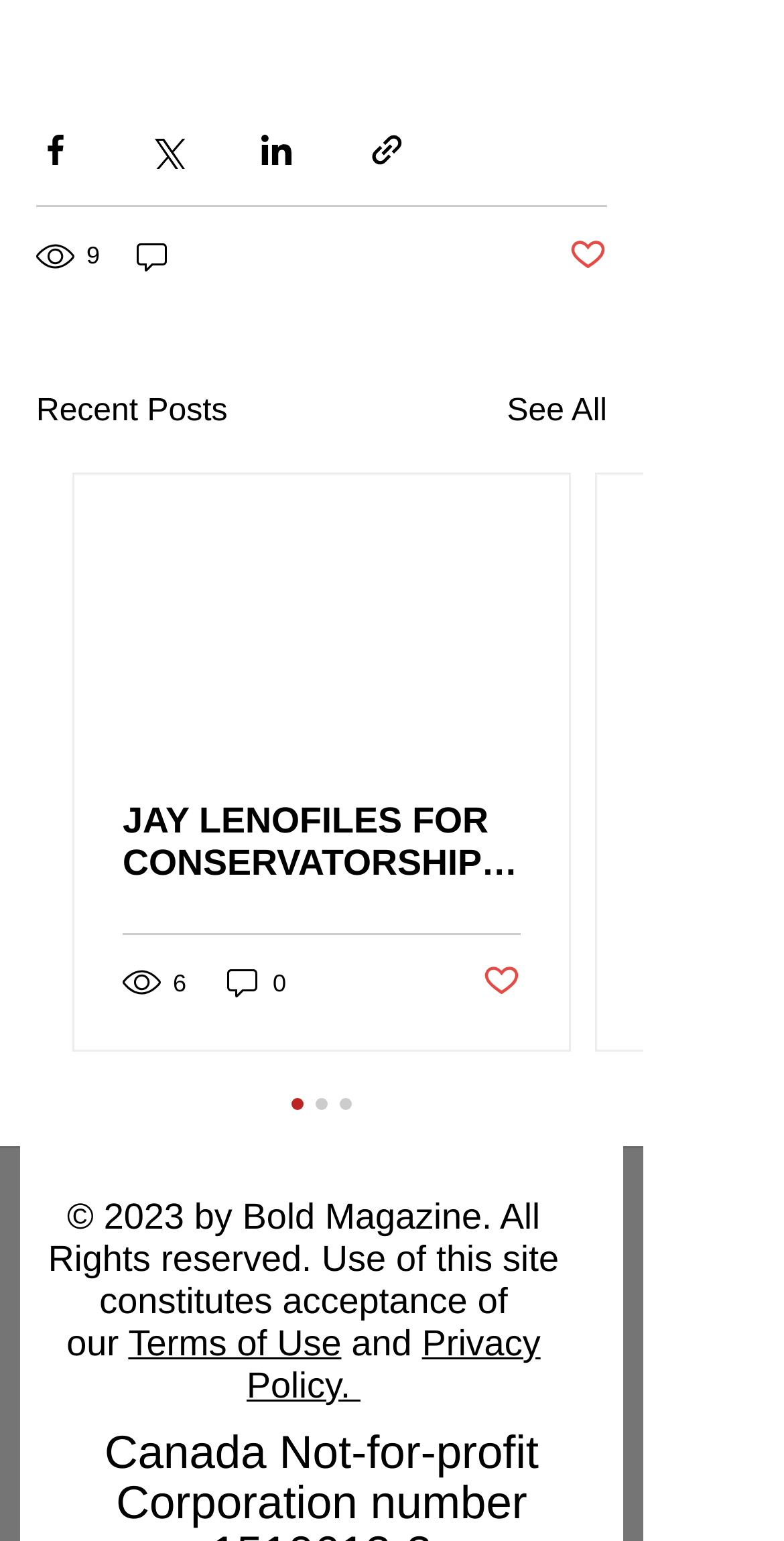Provide the bounding box coordinates for the specified HTML element described in this description: "Post not marked as liked". The coordinates should be four float numbers ranging from 0 to 1, in the format [left, top, right, bottom].

[0.615, 0.624, 0.664, 0.652]